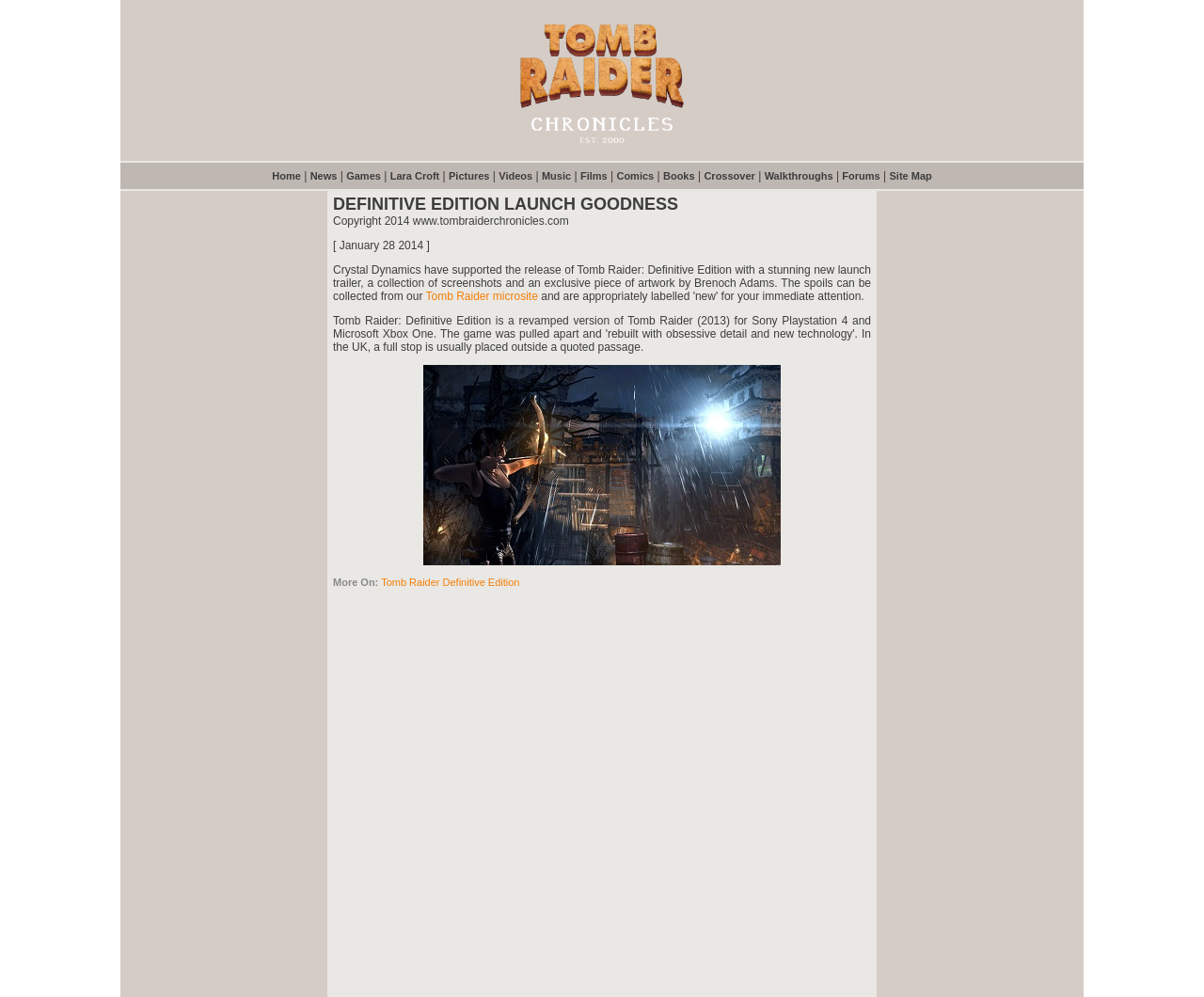Please indicate the bounding box coordinates of the element's region to be clicked to achieve the instruction: "Click on Home". Provide the coordinates as four float numbers between 0 and 1, i.e., [left, top, right, bottom].

[0.226, 0.171, 0.25, 0.182]